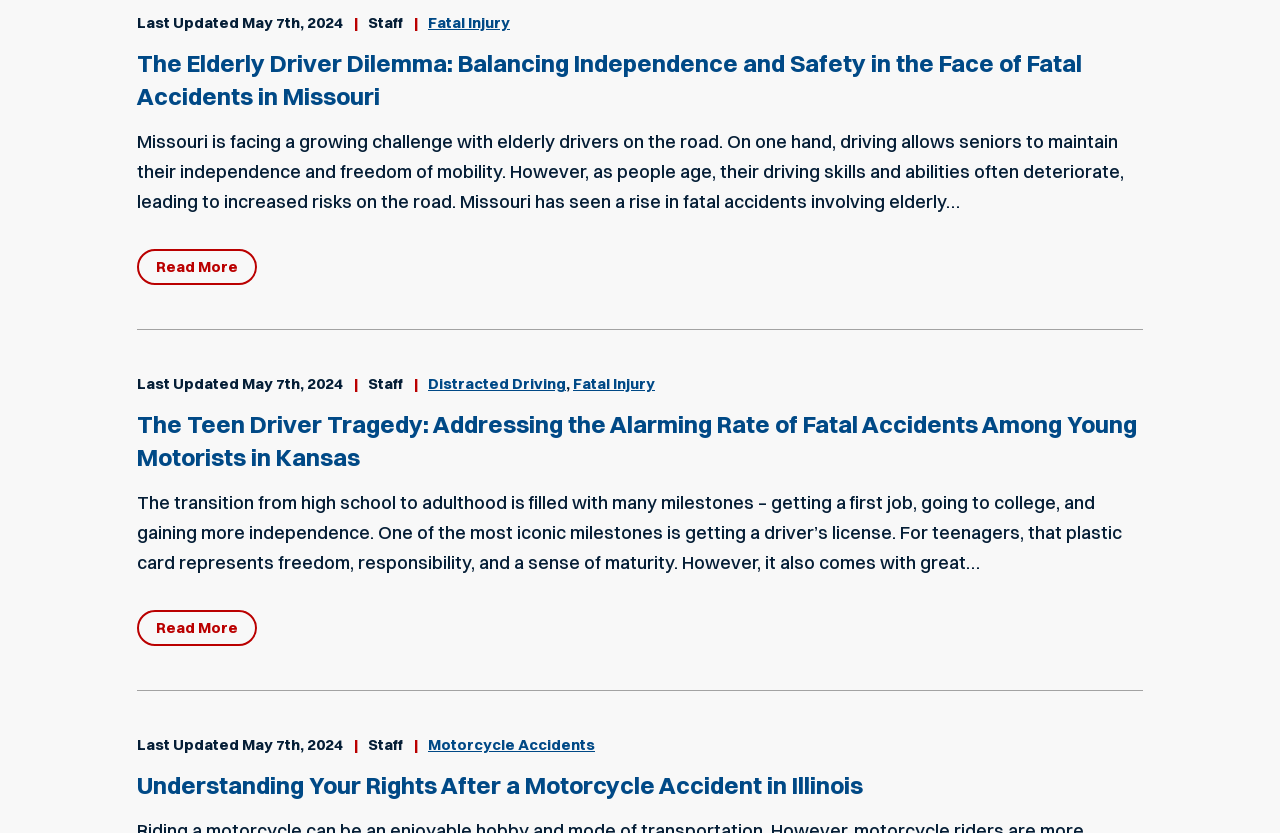Please specify the bounding box coordinates of the region to click in order to perform the following instruction: "Click on 'Staff'".

[0.288, 0.016, 0.315, 0.039]